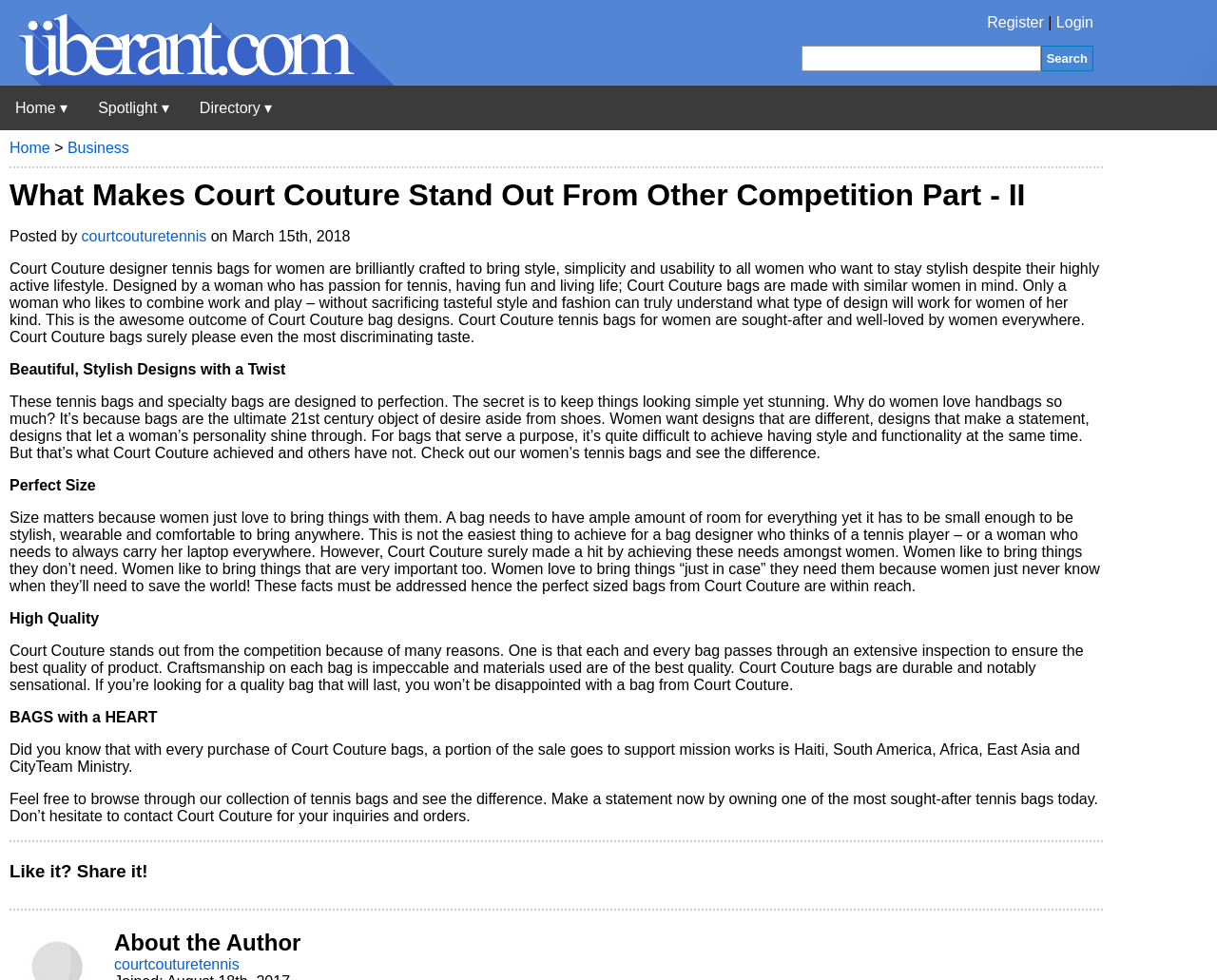Show the bounding box coordinates for the element that needs to be clicked to execute the following instruction: "Register an account". Provide the coordinates in the form of four float numbers between 0 and 1, i.e., [left, top, right, bottom].

[0.811, 0.015, 0.858, 0.031]